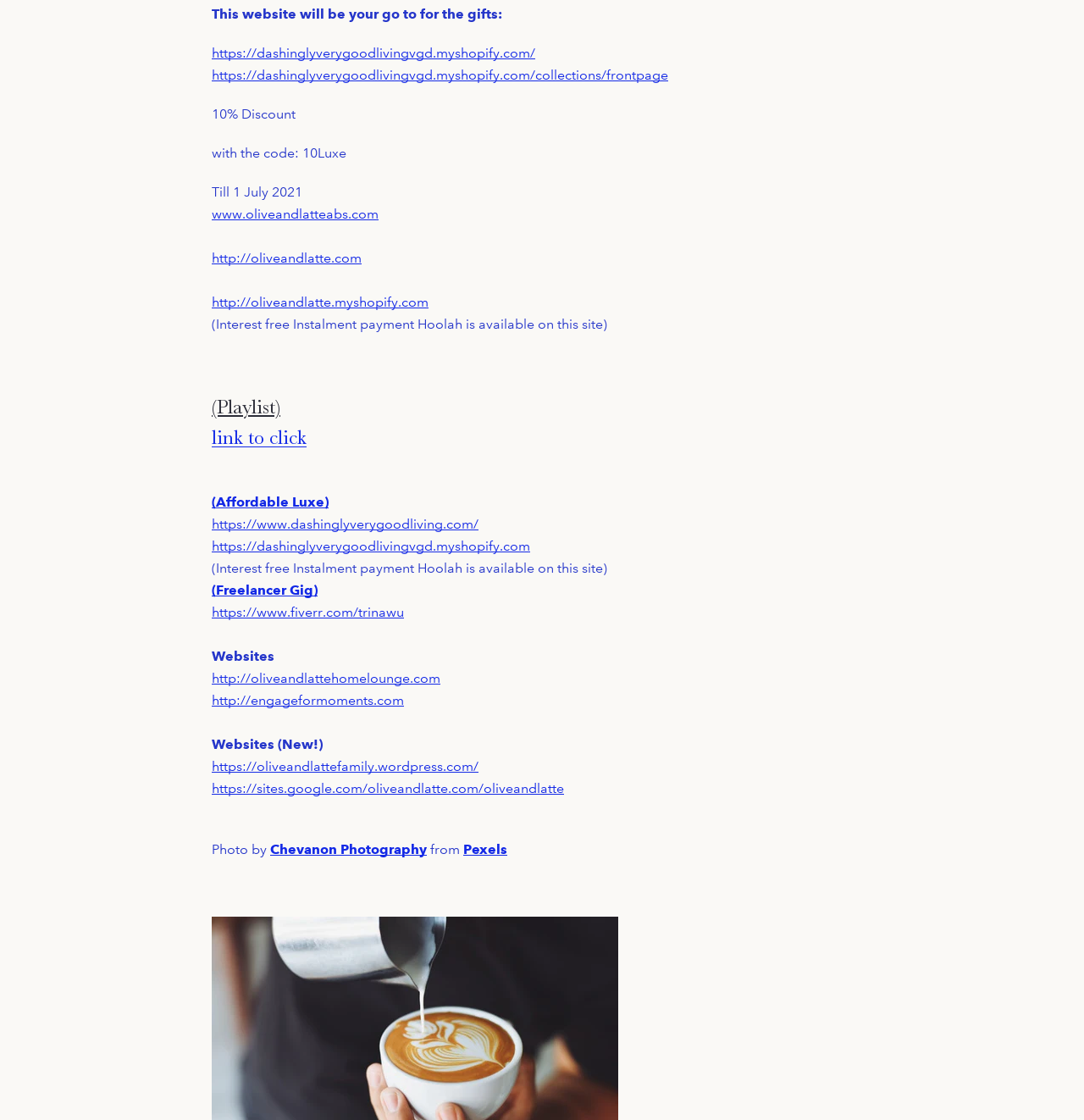Examine the image carefully and respond to the question with a detailed answer: 
What is the discount code?

The discount code is mentioned in the text '10% Discount with the code: 10Luxe' which is a StaticText element with bounding box coordinates [0.195, 0.129, 0.32, 0.144].